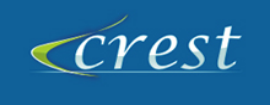Explain what is happening in the image with elaborate details.

The image features the logo of "crest," designed with a dynamic and fluid aesthetic. The text appears in a stylish, modern font, showcasing the word "crest" in predominantly light blue with a green accent, suggesting growth, innovation, and a forward-thinking approach. The background is a deep blue, which enhances the logo's visibility and adds to its professional appearance. This logo likely represents an organization or project, possibly related to research or evaluation, as inferred from its context within the African Evaluation Database webpage.